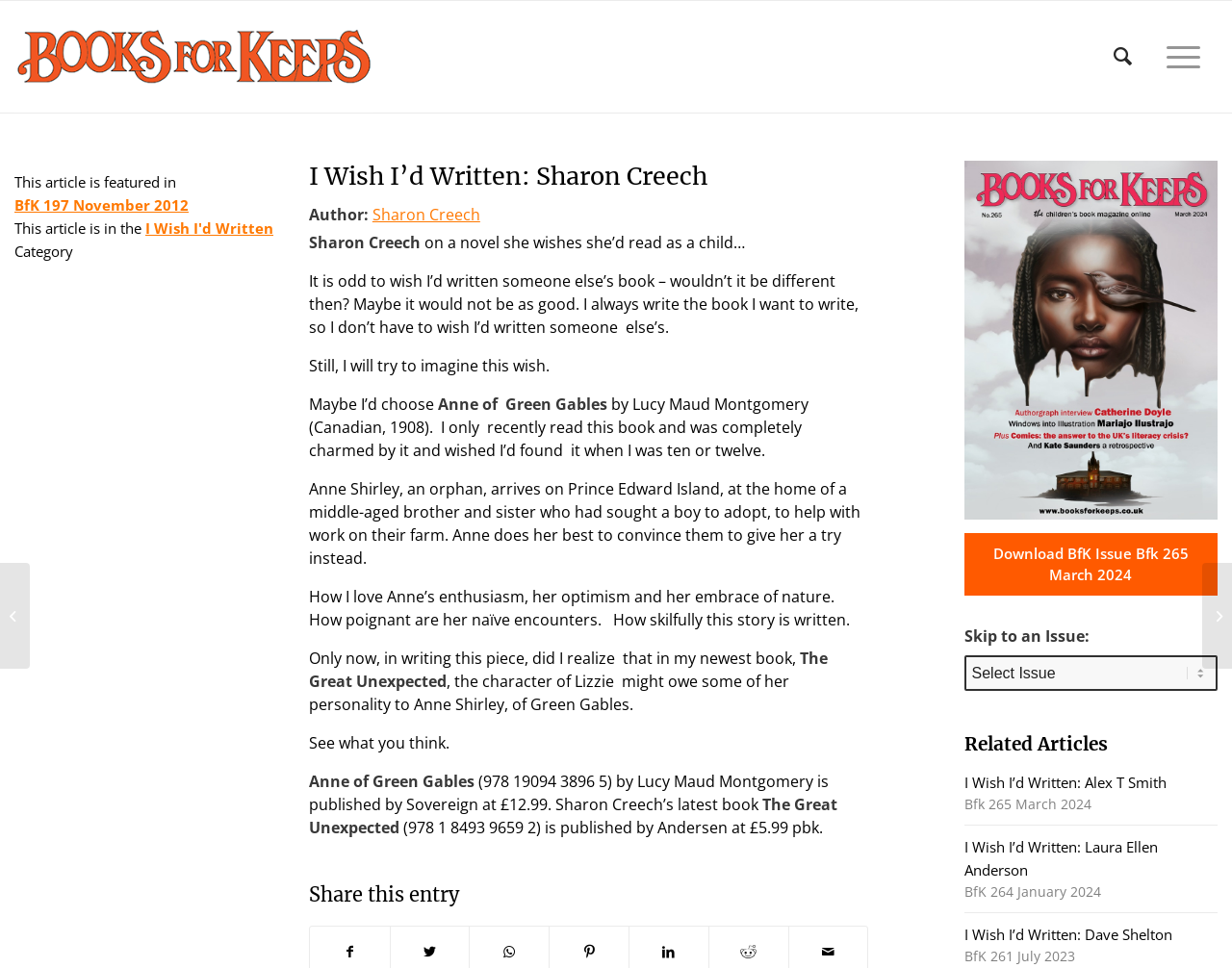Give a short answer to this question using one word or a phrase:
Who is the author of the article?

Sharon Creech